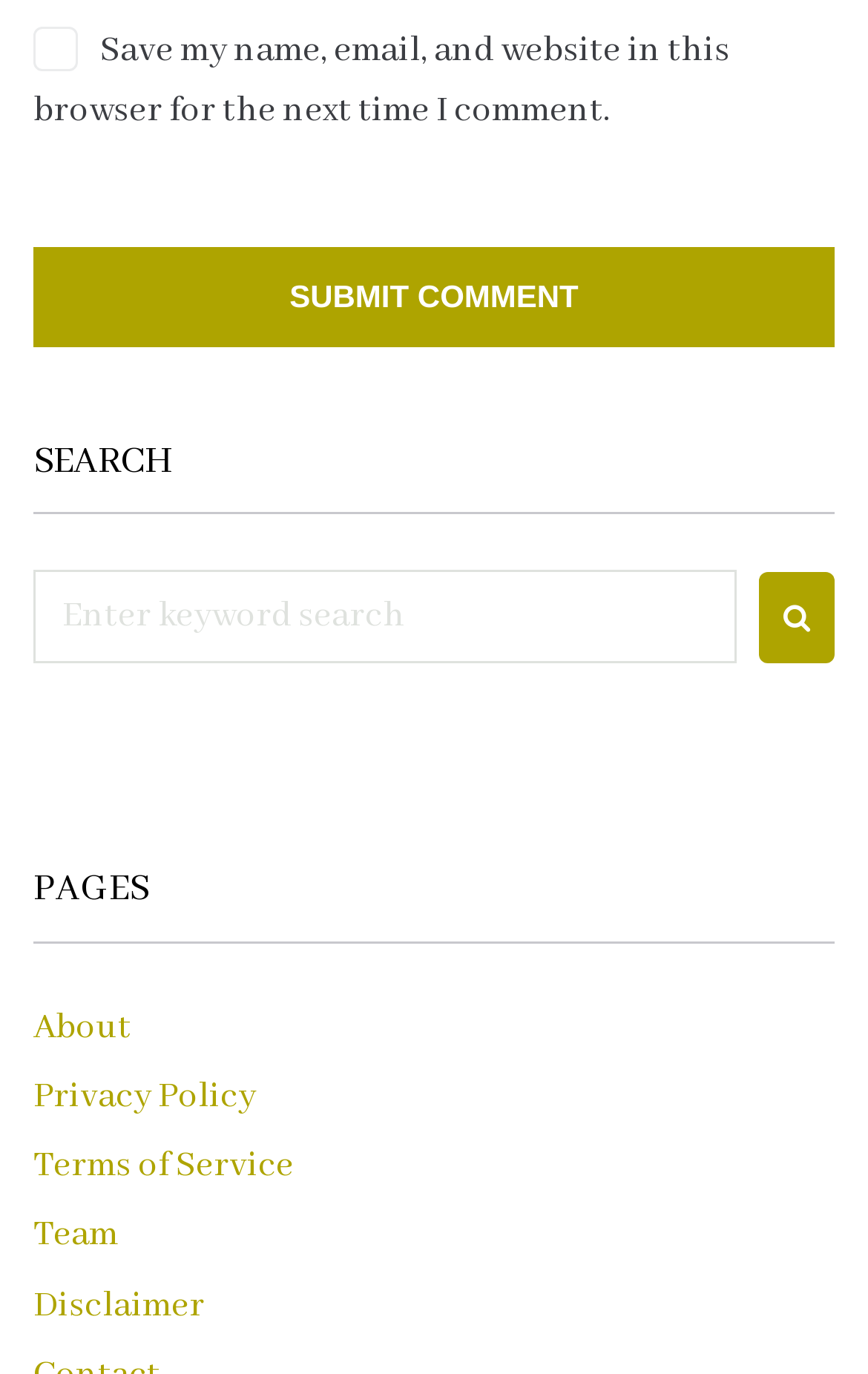Identify the bounding box coordinates for the element that needs to be clicked to fulfill this instruction: "click disclaimer". Provide the coordinates in the format of four float numbers between 0 and 1: [left, top, right, bottom].

[0.038, 0.934, 0.236, 0.966]